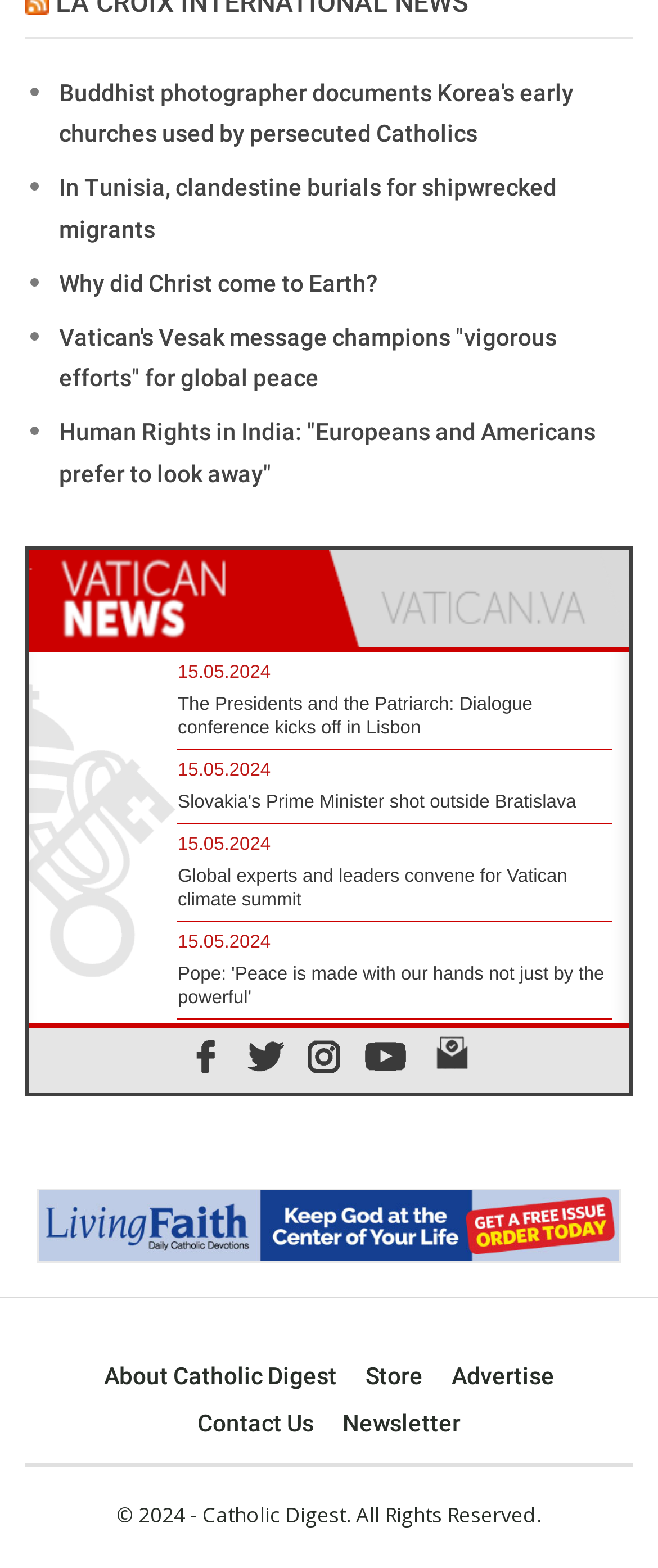How many tabs are in the tablist?
Identify the answer in the screenshot and reply with a single word or phrase.

2